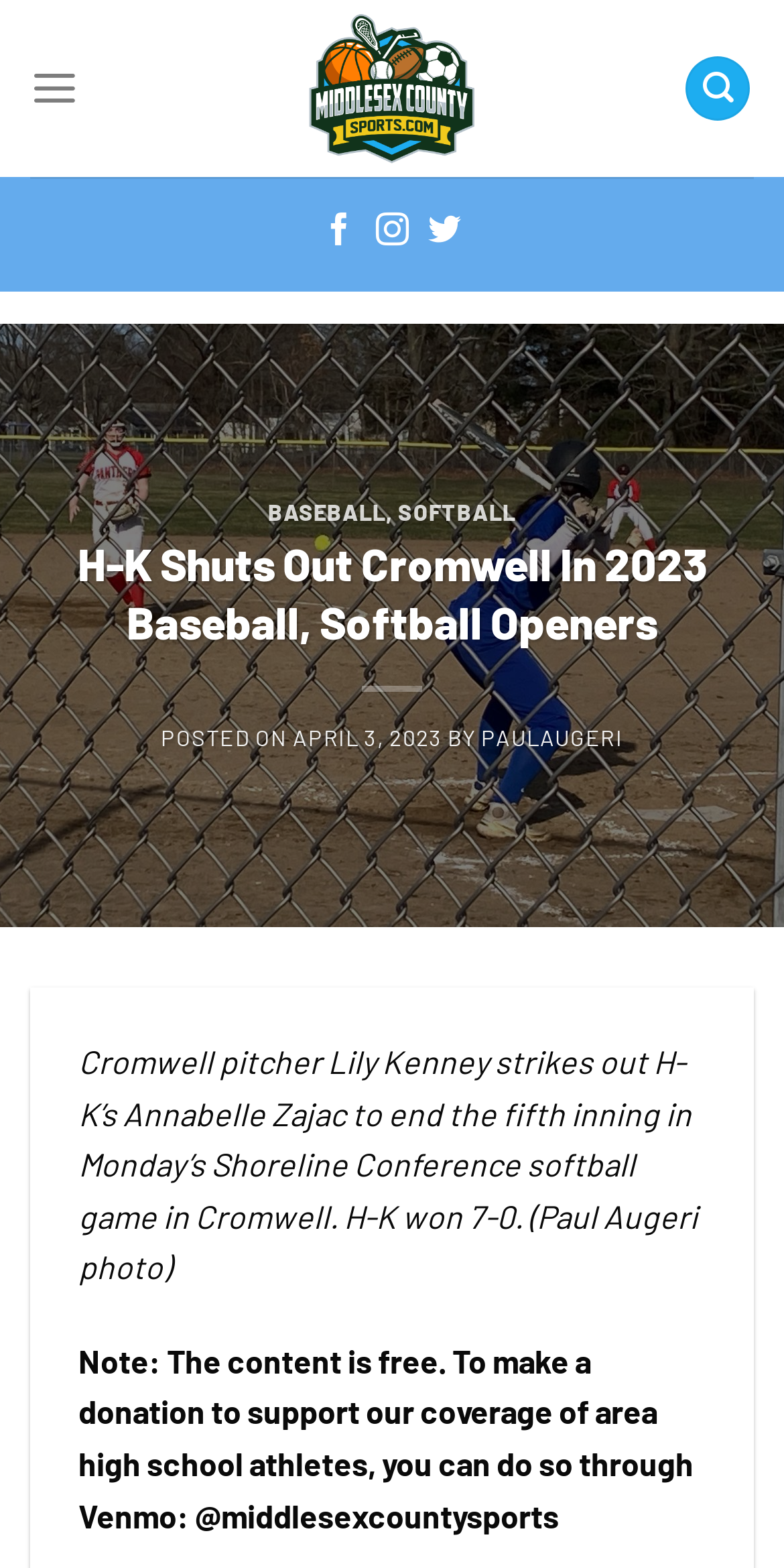Find the main header of the webpage and produce its text content.

H-K Shuts Out Cromwell In 2023 Baseball, Softball Openers